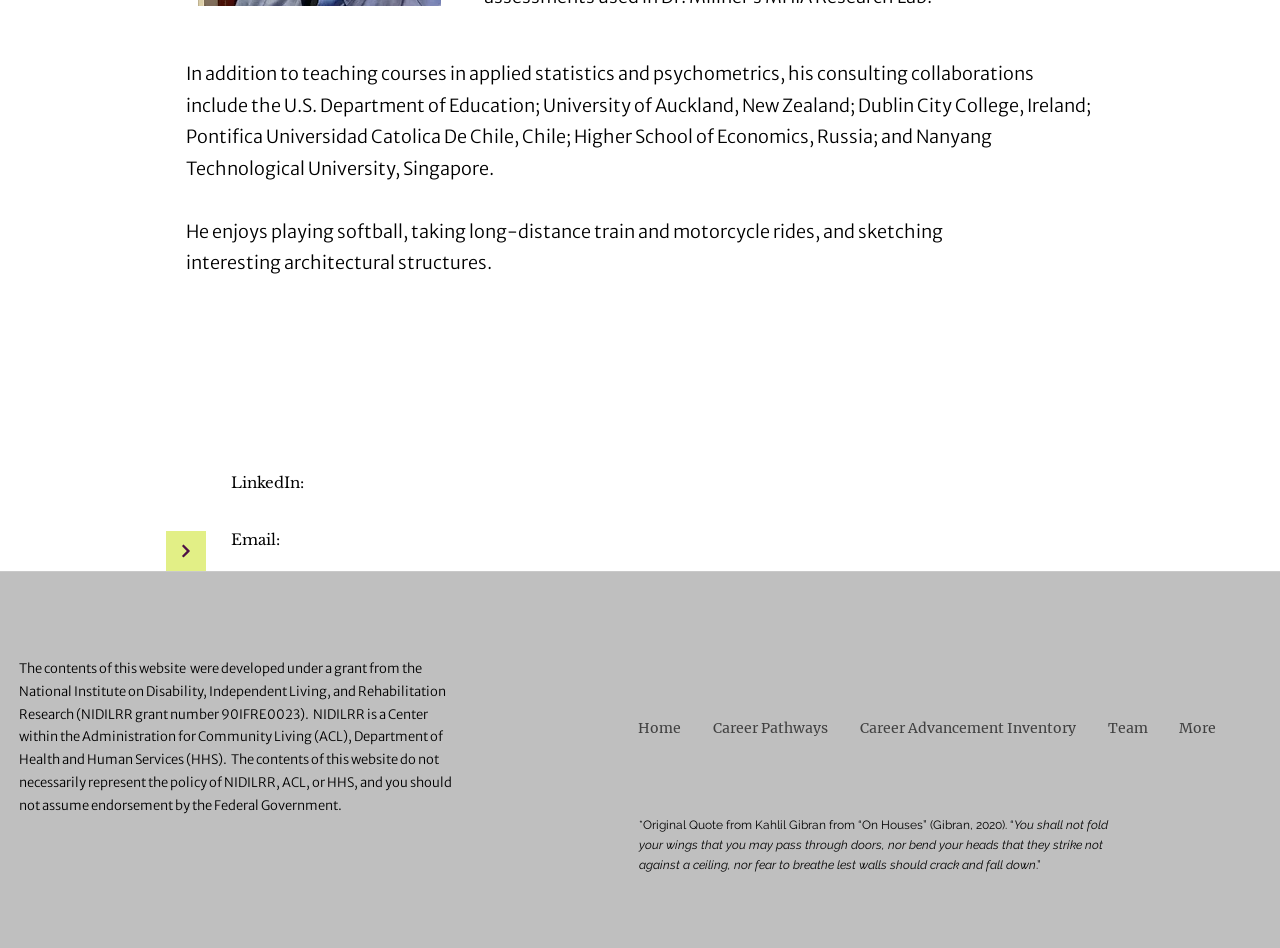Identify the bounding box for the element characterized by the following description: "Home".

[0.486, 0.742, 0.545, 0.794]